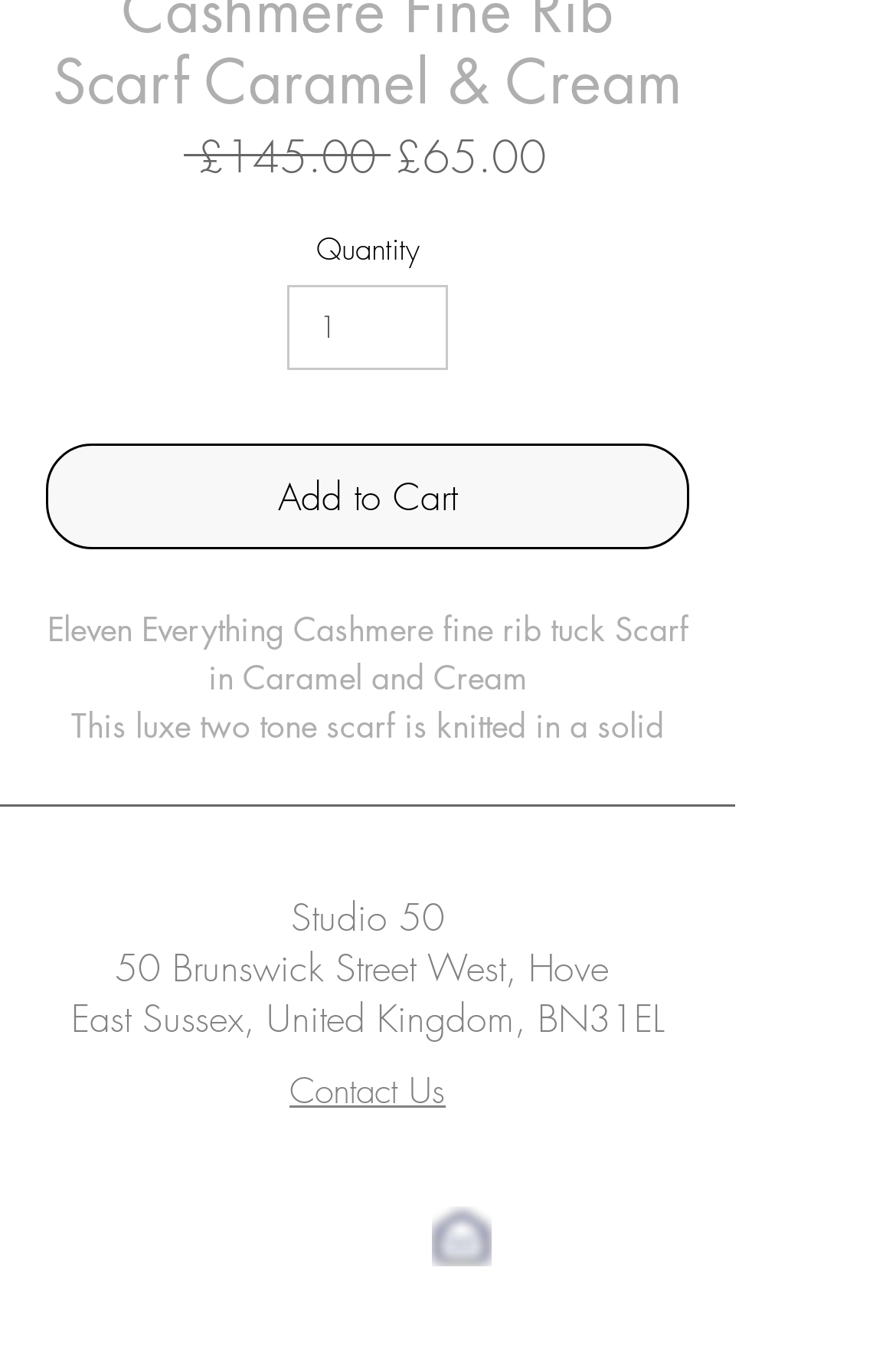What is the name of the product?
Look at the image and provide a short answer using one word or a phrase.

Eleven Everything Cashmere fine rib tuck Scarf